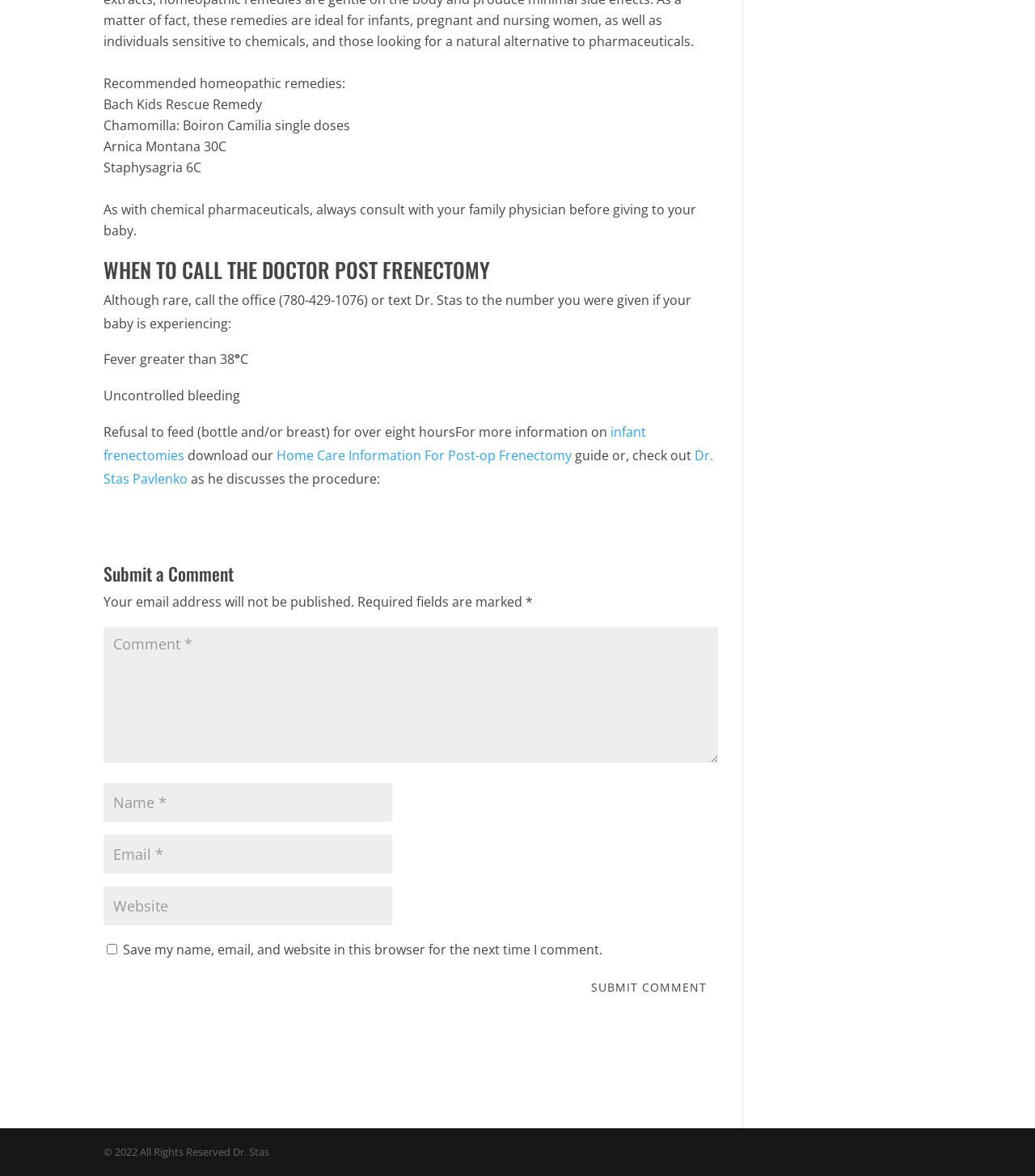What is the topic of discussion on the webpage?
Please answer the question with a single word or phrase, referencing the image.

Frenectomy